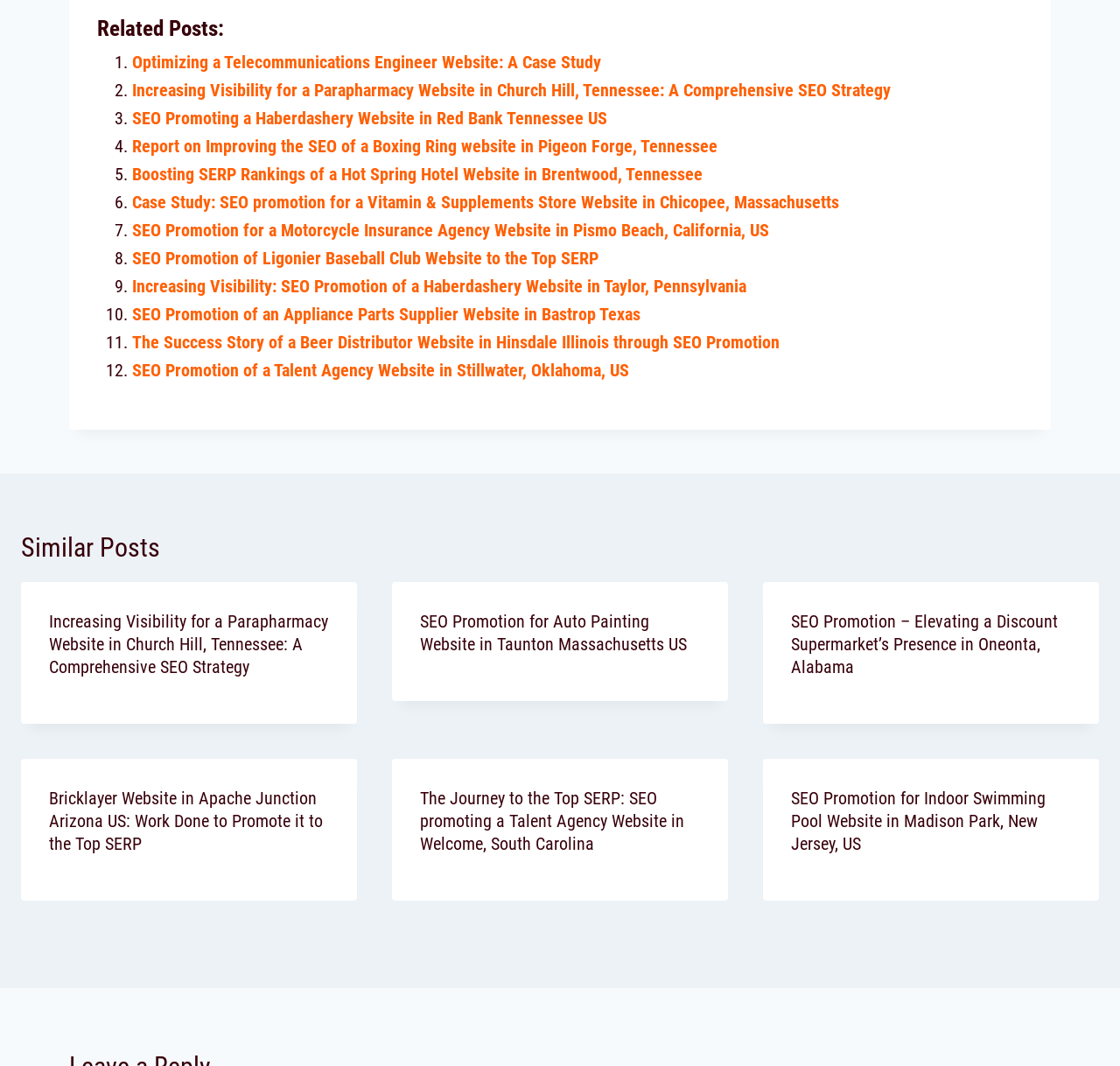Please locate the clickable area by providing the bounding box coordinates to follow this instruction: "Click on 'Optimizing a Telecommunications Engineer Website: A Case Study'".

[0.118, 0.048, 0.537, 0.068]